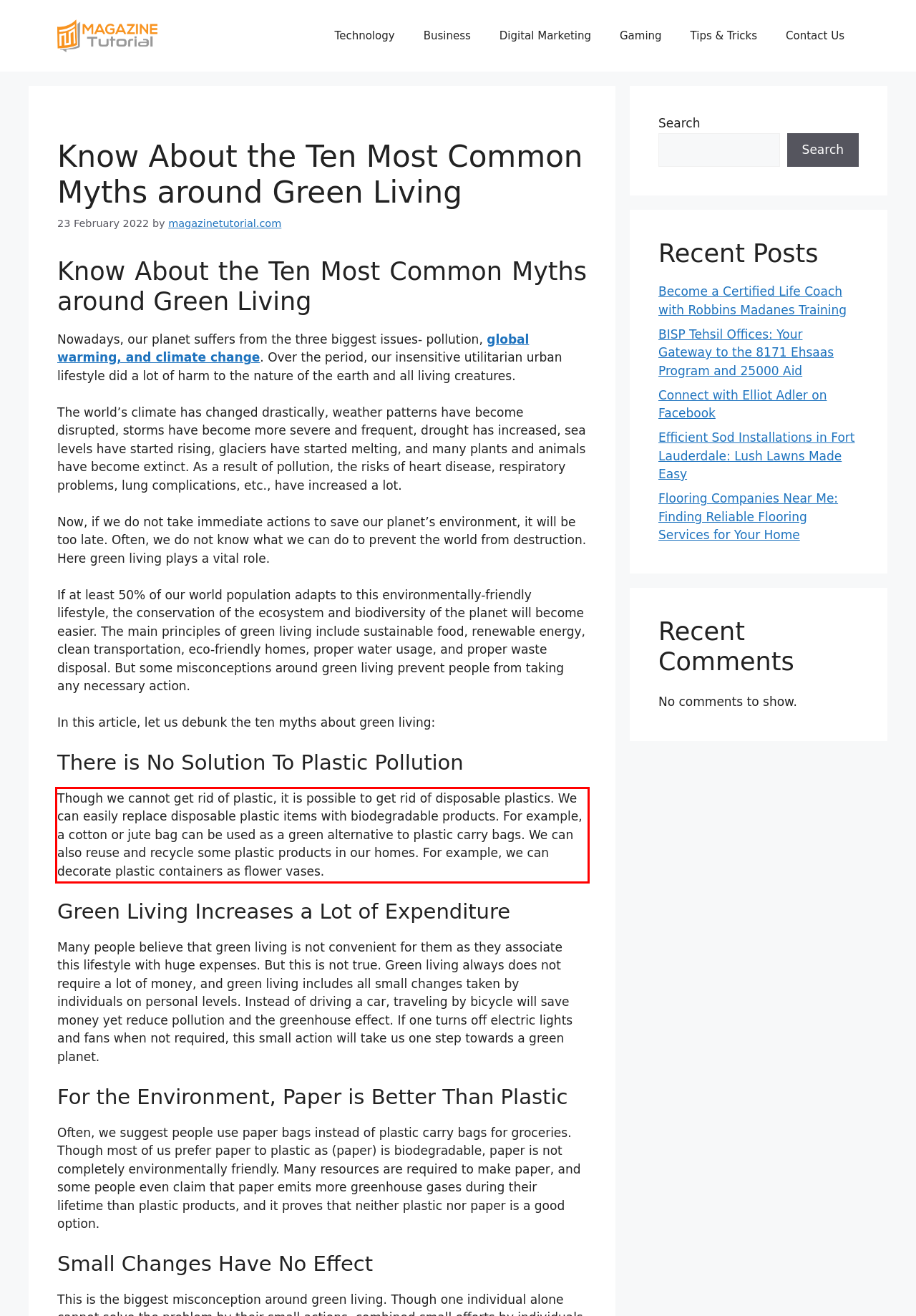You have a screenshot with a red rectangle around a UI element. Recognize and extract the text within this red bounding box using OCR.

Though we cannot get rid of plastic, it is possible to get rid of disposable plastics. We can easily replace disposable plastic items with biodegradable products. For example, a cotton or jute bag can be used as a green alternative to plastic carry bags. We can also reuse and recycle some plastic products in our homes. For example, we can decorate plastic containers as flower vases.